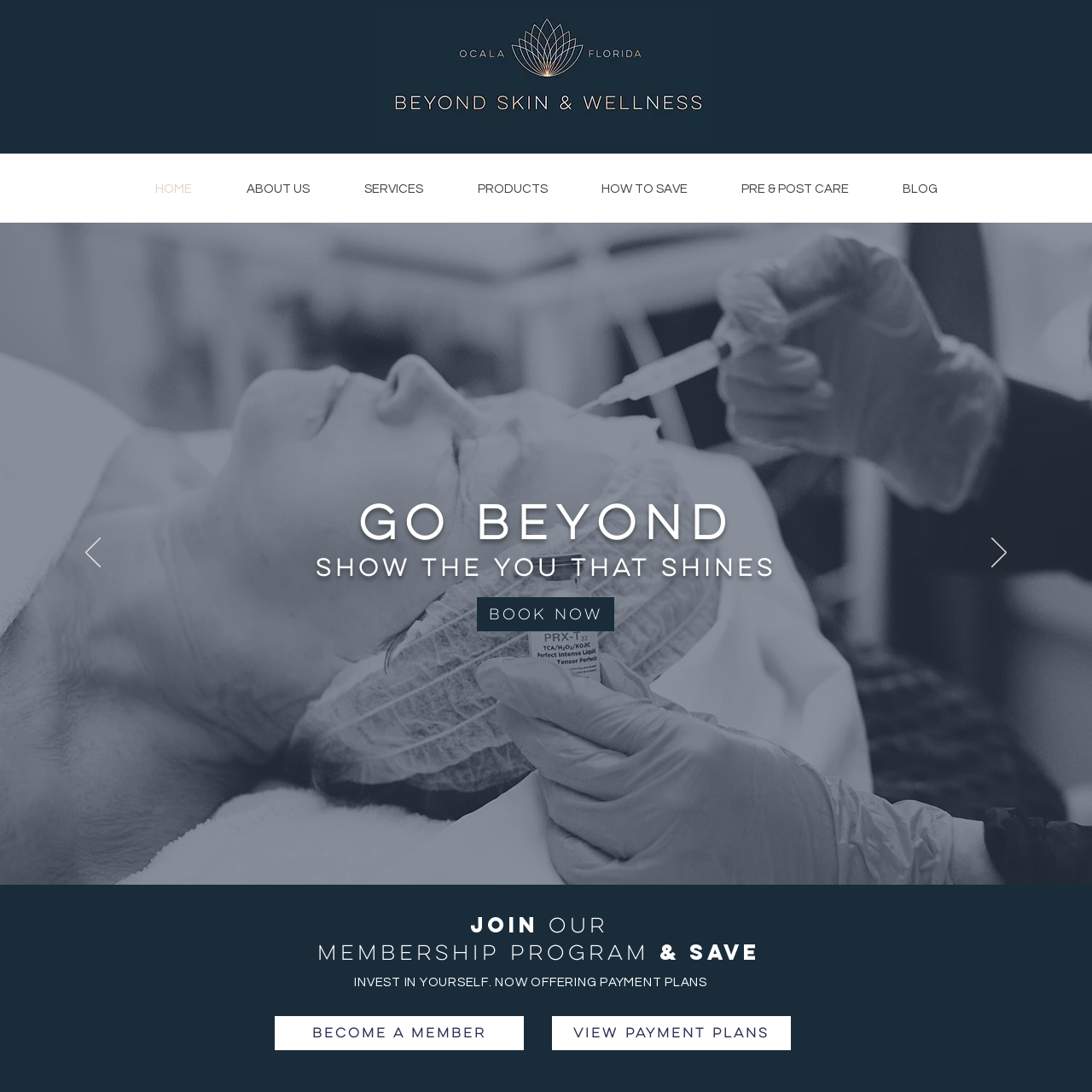Detail the various sections and features of the webpage.

The webpage is for Beyond Skin Ocala, a premier skincare salon located in downtown Ocala, Florida. At the top left of the page, there is a logo image. Below the logo, there is a navigation menu with seven links: HOME, ABOUT US, SERVICES, PRODUCTS, HOW TO SAVE, PRE & POST CARE, and BLOG.

Below the navigation menu, there is a slideshow region that takes up most of the page. The slideshow has previous and next buttons on the left and right sides, respectively. Within the slideshow, there is a heading that reads "GO BEYOND SHOW THE You that SHINES" and a "Book now" link below it.

To the right of the slideshow, there is a heading that reads "Join our Membership Program & save". Below this heading, there is a static text that says "INVEST IN YOURSELF. NOW OFFERING PAYMENT PLANS". Further down, there are two links: "BECOME A MEMBER" and "VIEW PAYMENT PLANS".